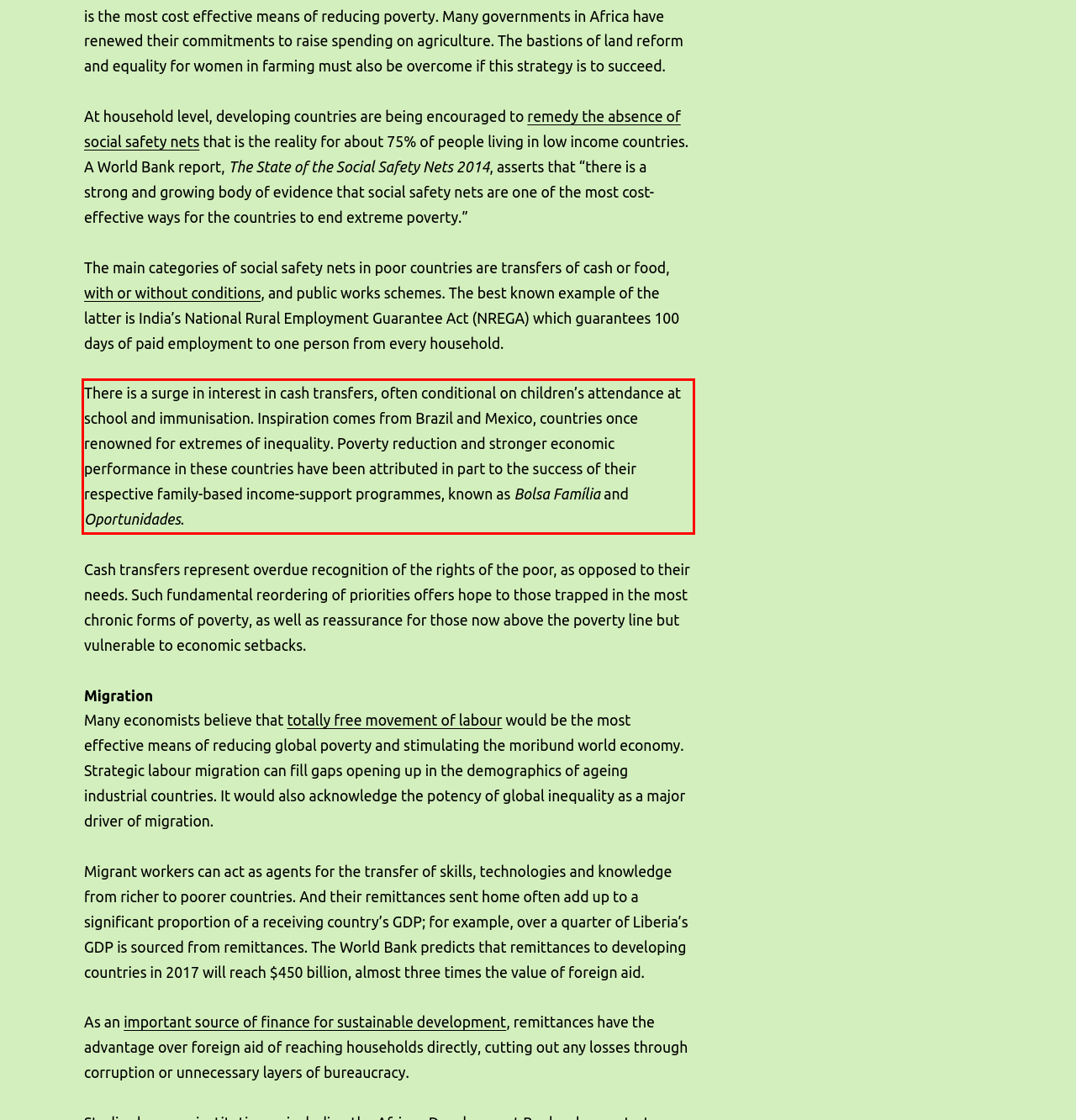You are looking at a screenshot of a webpage with a red rectangle bounding box. Use OCR to identify and extract the text content found inside this red bounding box.

There is a surge in interest in cash transfers, often conditional on children’s attendance at school and immunisation. Inspiration comes from Brazil and Mexico, countries once renowned for extremes of inequality. Poverty reduction and stronger economic performance in these countries have been attributed in part to the success of their respective family-based income-support programmes, known as Bolsa Família and Oportunidades.